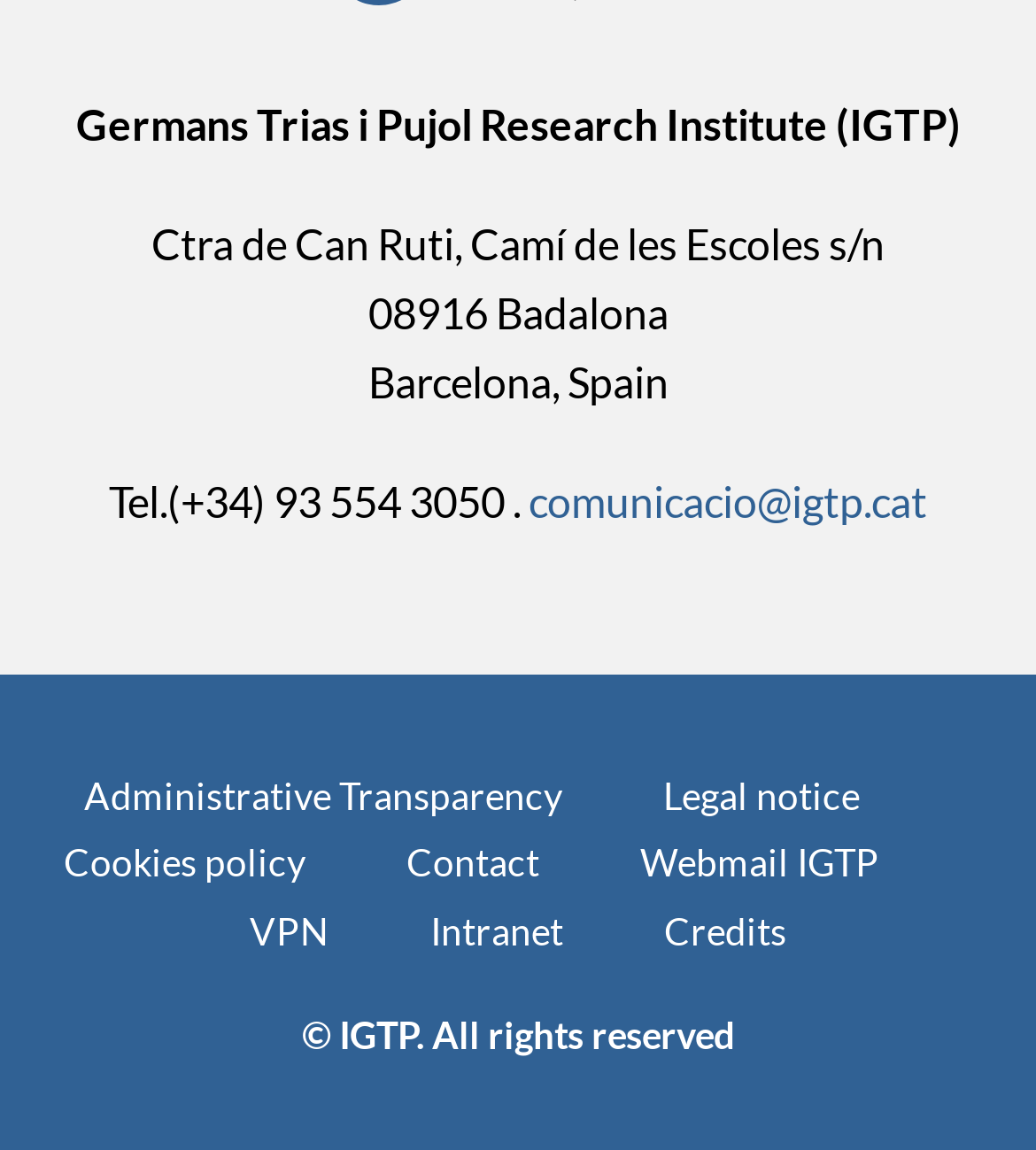Identify the bounding box coordinates of the element that should be clicked to fulfill this task: "Access the intranet". The coordinates should be provided as four float numbers between 0 and 1, i.e., [left, top, right, bottom].

[0.415, 0.79, 0.544, 0.829]